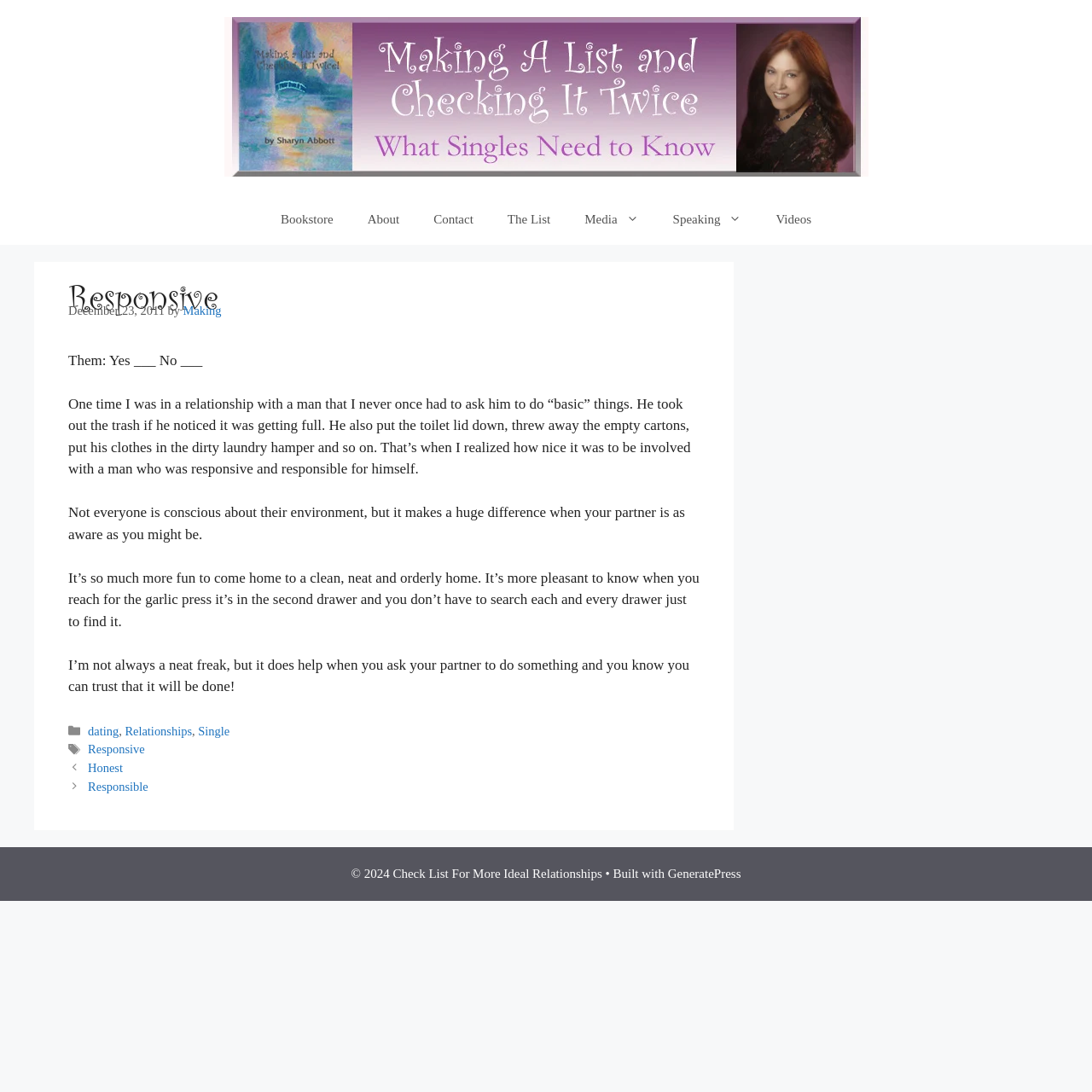Specify the bounding box coordinates of the area to click in order to execute this command: 'Click the 'Making' link'. The coordinates should consist of four float numbers ranging from 0 to 1, and should be formatted as [left, top, right, bottom].

[0.168, 0.278, 0.203, 0.291]